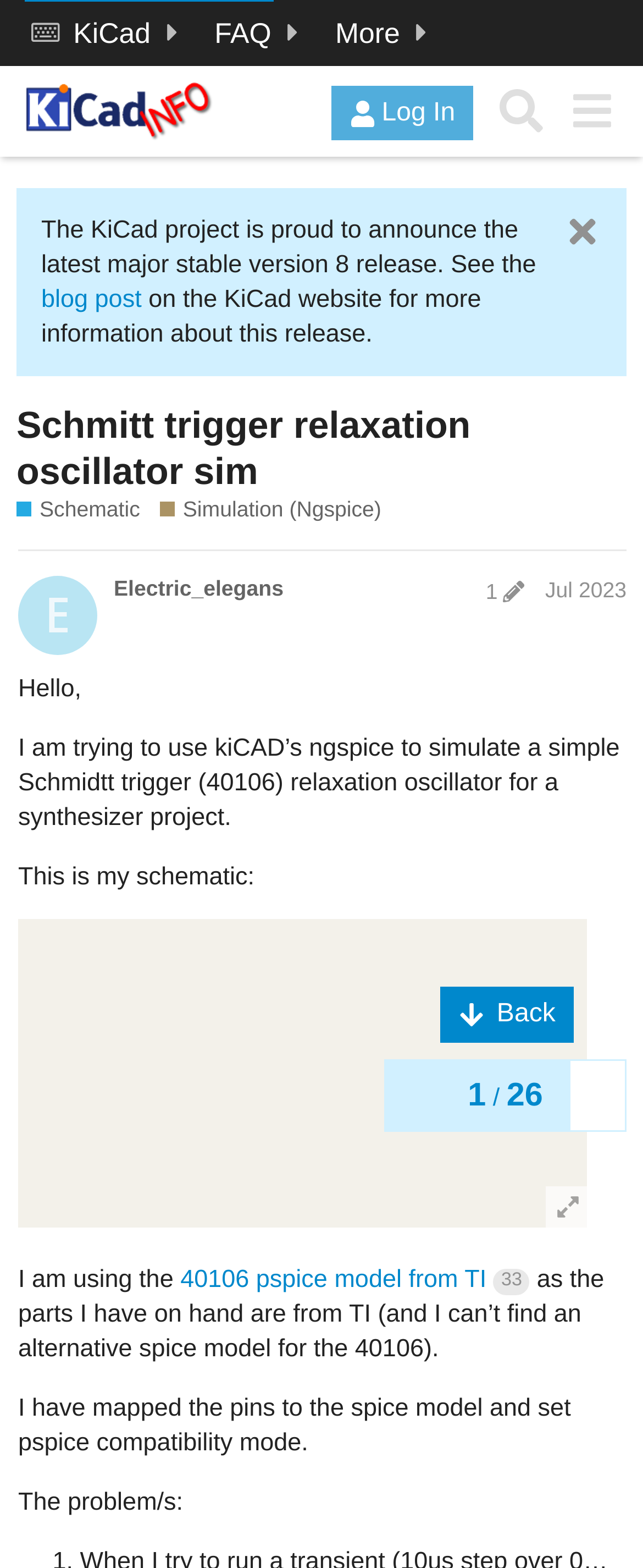Please give the bounding box coordinates of the area that should be clicked to fulfill the following instruction: "Go to the Schmitt trigger relaxation oscillator sim topic". The coordinates should be in the format of four float numbers from 0 to 1, i.e., [left, top, right, bottom].

[0.026, 0.234, 0.732, 0.291]